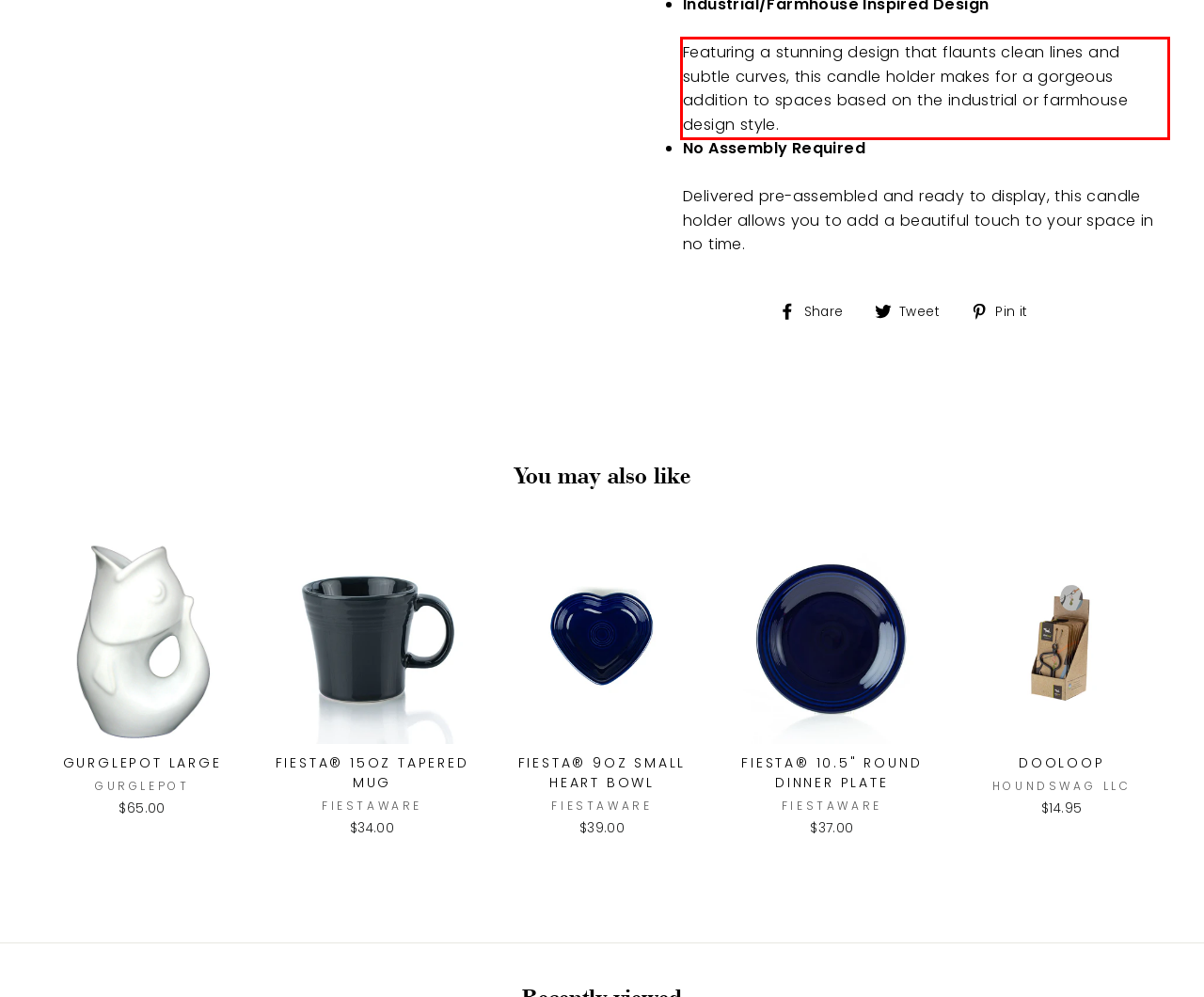You are provided with a screenshot of a webpage featuring a red rectangle bounding box. Extract the text content within this red bounding box using OCR.

Featuring a stunning design that flaunts clean lines and subtle curves, this candle holder makes for a gorgeous addition to spaces based on the industrial or farmhouse design style.